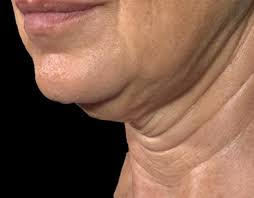What is the result of laxity?
Look at the screenshot and respond with one word or a short phrase.

Elongated appearance